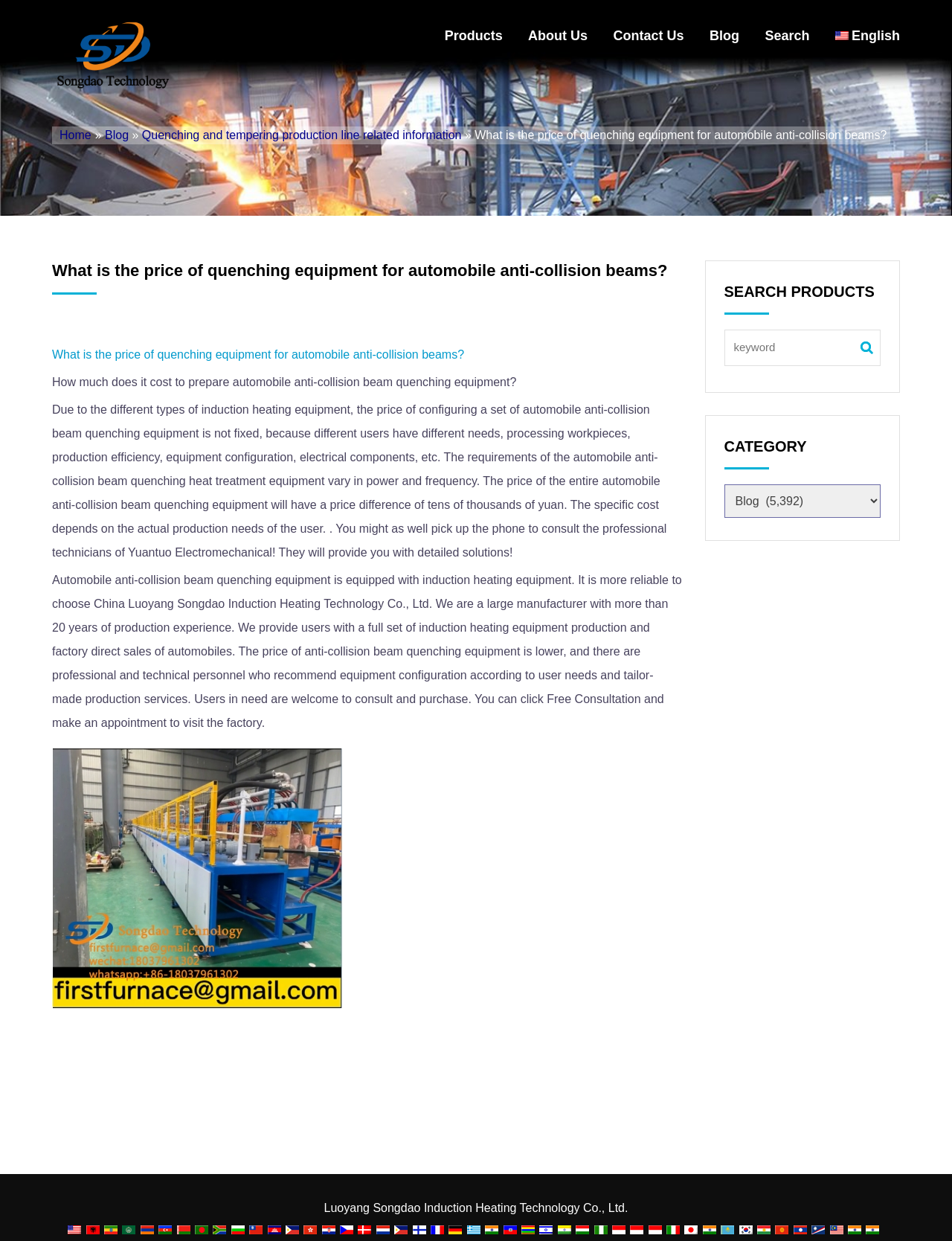Please respond to the question with a concise word or phrase:
What is the purpose of the 'Free Consultation' button?

To consult with professional technicians